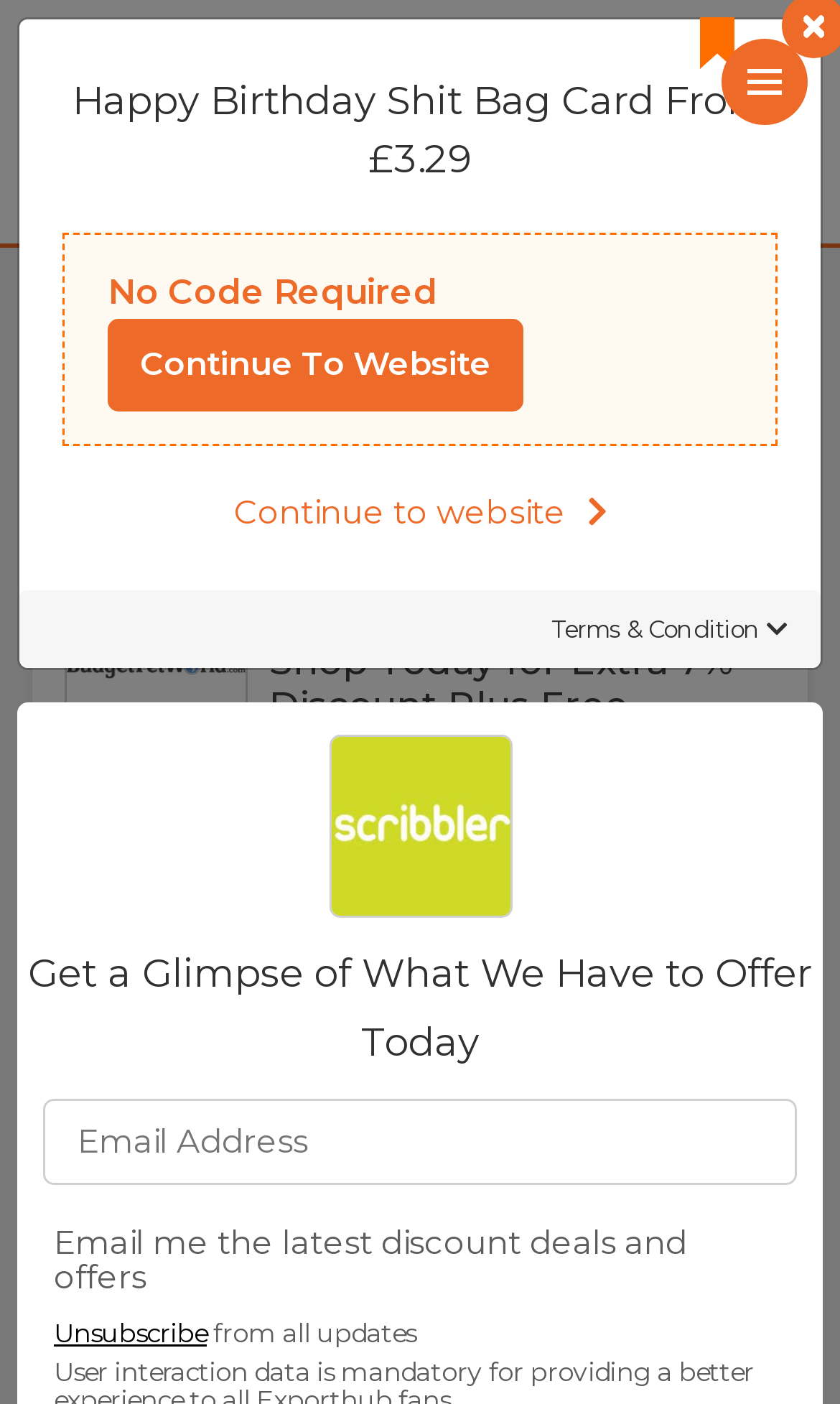Use a single word or phrase to respond to the question:
What is the discount percentage for Happy Birthday U.S.A?

7%